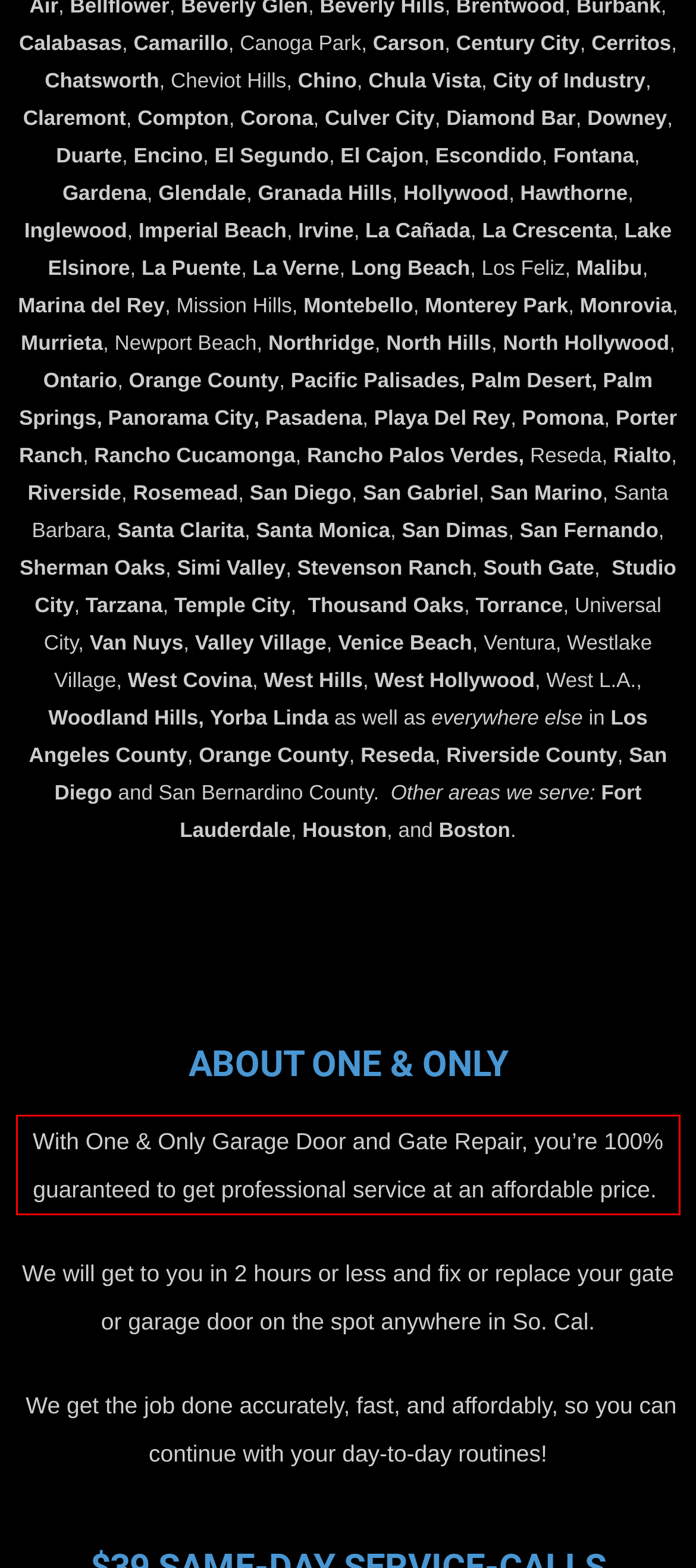Identify the text within the red bounding box on the webpage screenshot and generate the extracted text content.

With One & Only Garage Door and Gate Repair, you’re 100% guaranteed to get professional service at an affordable price.